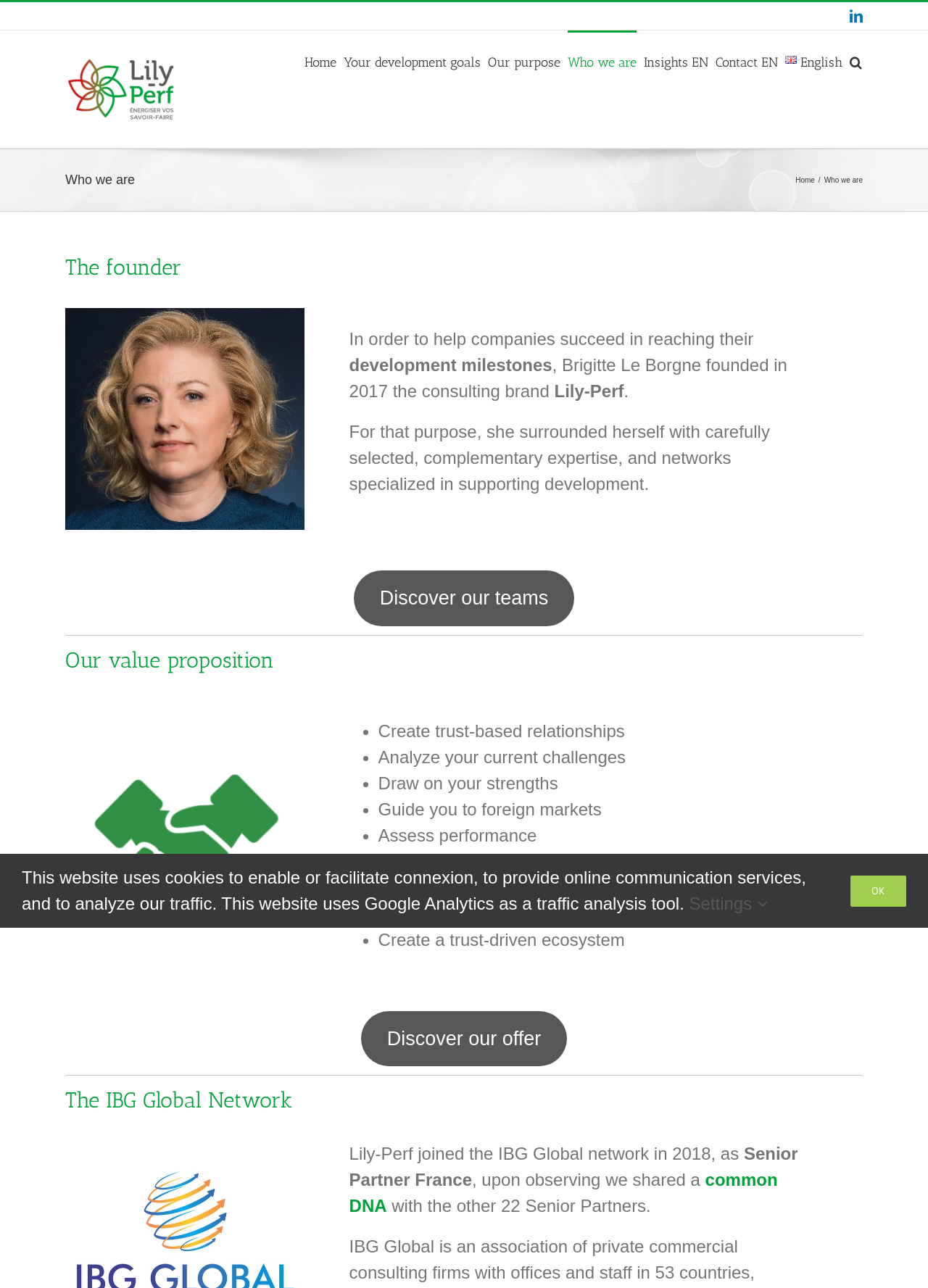What is the purpose of the cookies used on this website?
Provide an in-depth answer to the question, covering all aspects.

The answer can be found in the section at the bottom of the webpage that mentions cookies. The text states that this website uses cookies to enable or facilitate connexion, to provide online communication services, and to analyze our traffic.